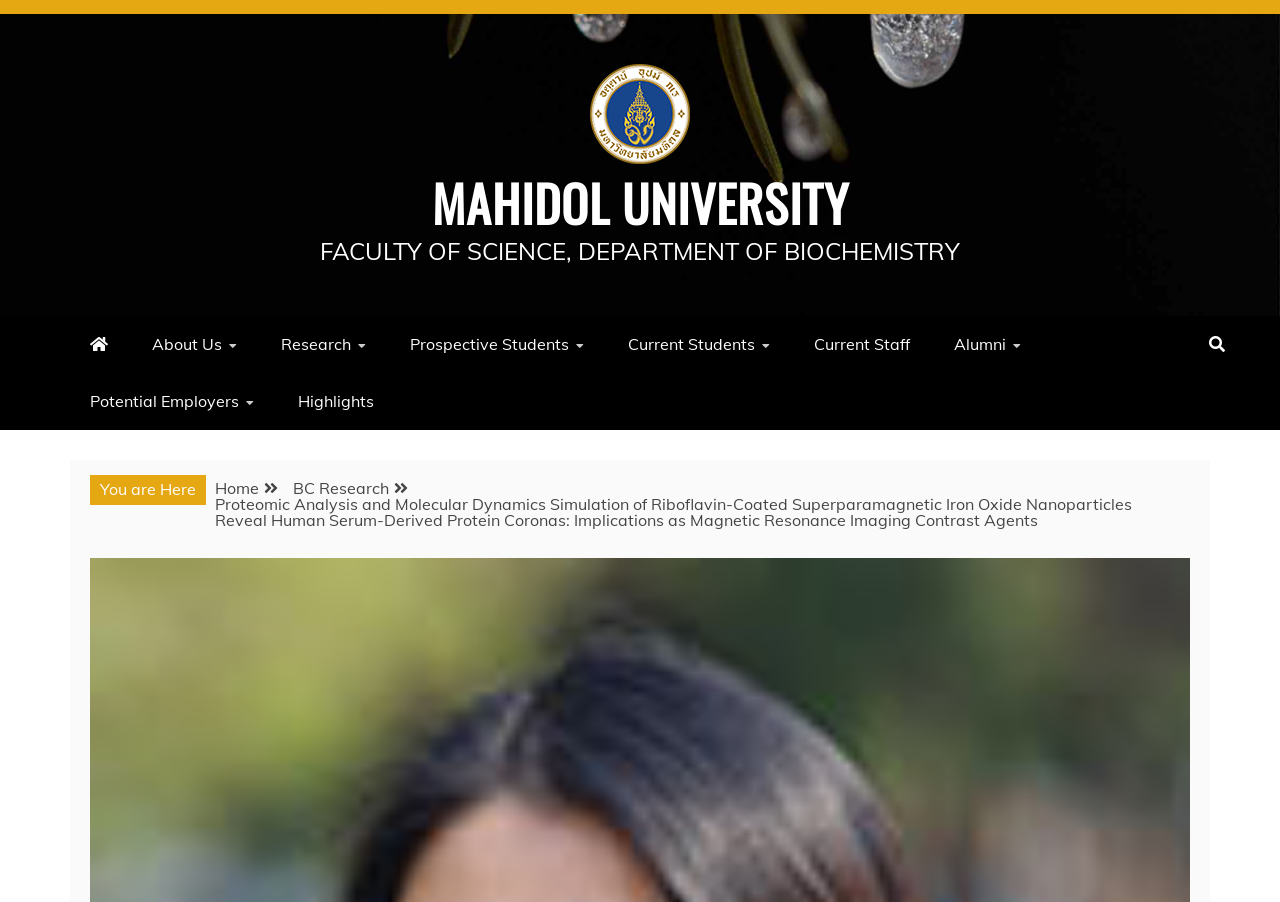Find the bounding box coordinates of the element to click in order to complete this instruction: "view Research page". The bounding box coordinates must be four float numbers between 0 and 1, denoted as [left, top, right, bottom].

[0.22, 0.37, 0.274, 0.392]